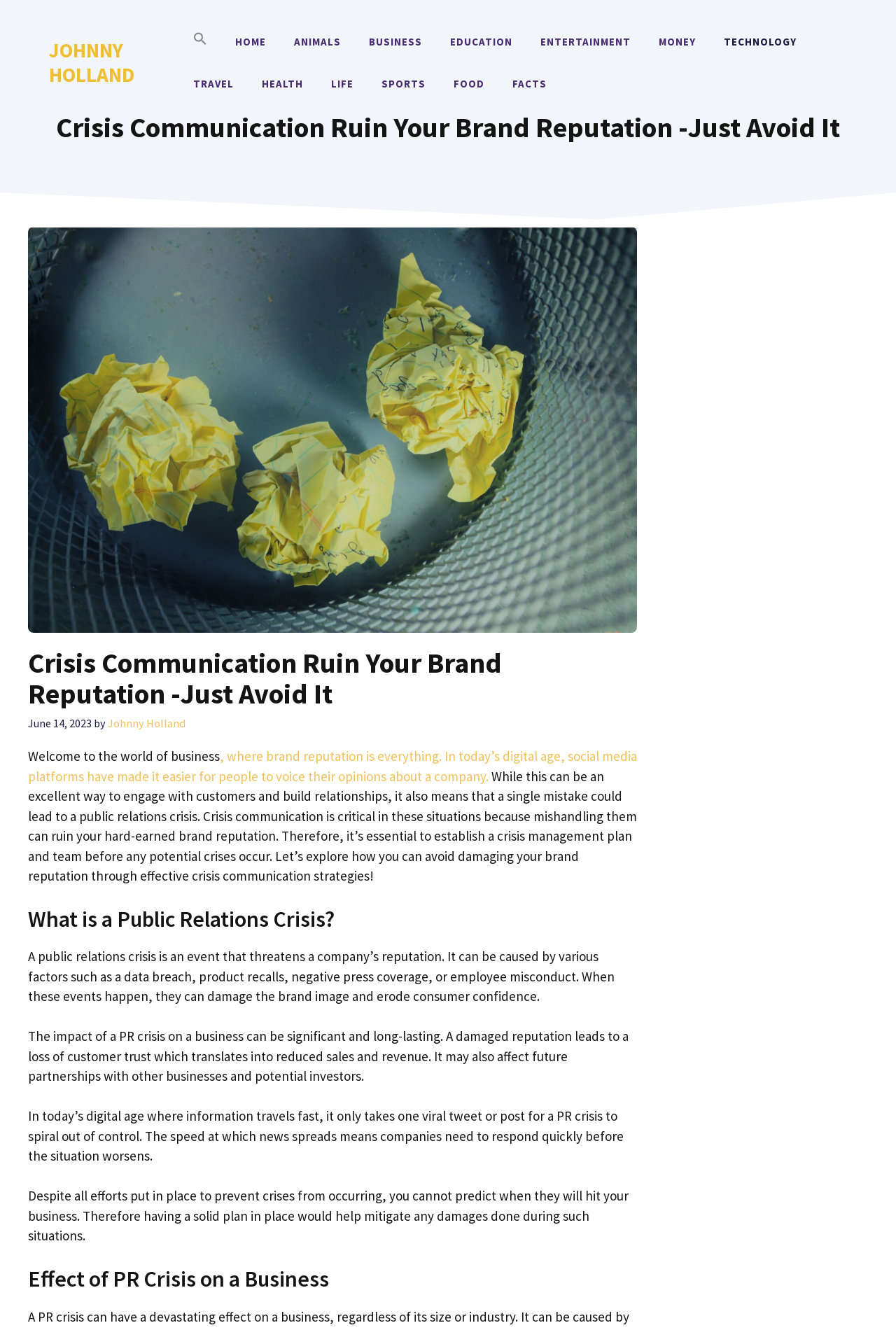Why is it essential to establish a crisis management plan?
Answer the question with a detailed and thorough explanation.

I found the answer by reading the paragraph that emphasizes the importance of establishing a crisis management plan, which states that it's essential to avoid damaging a brand's reputation in case of a crisis.